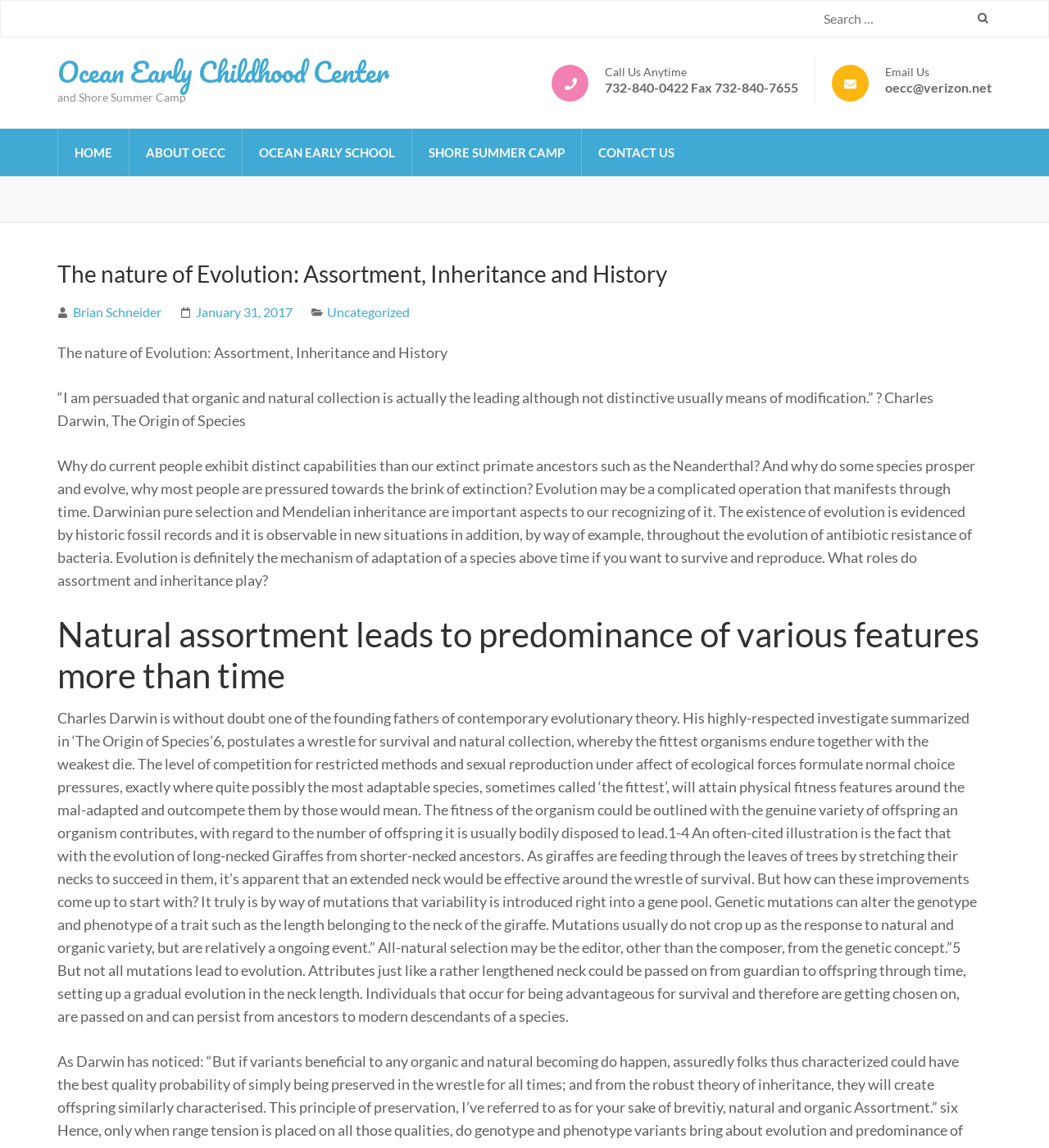Locate the bounding box coordinates of the element that should be clicked to fulfill the instruction: "Search for something".

[0.785, 0.008, 0.924, 0.025]